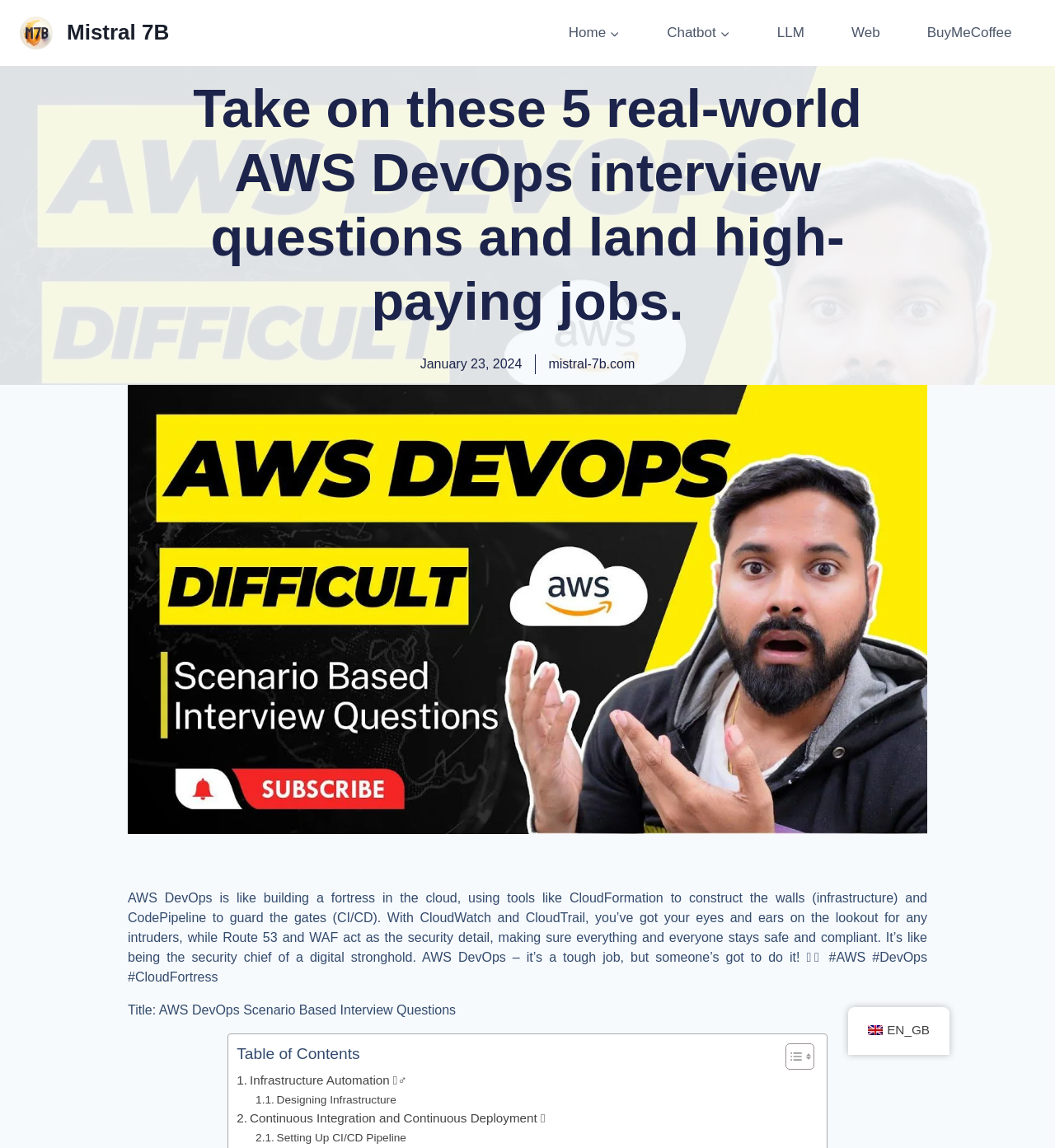Respond to the following question with a brief word or phrase:
What is the purpose of CloudWatch and CloudTrail?

To monitor for intruders